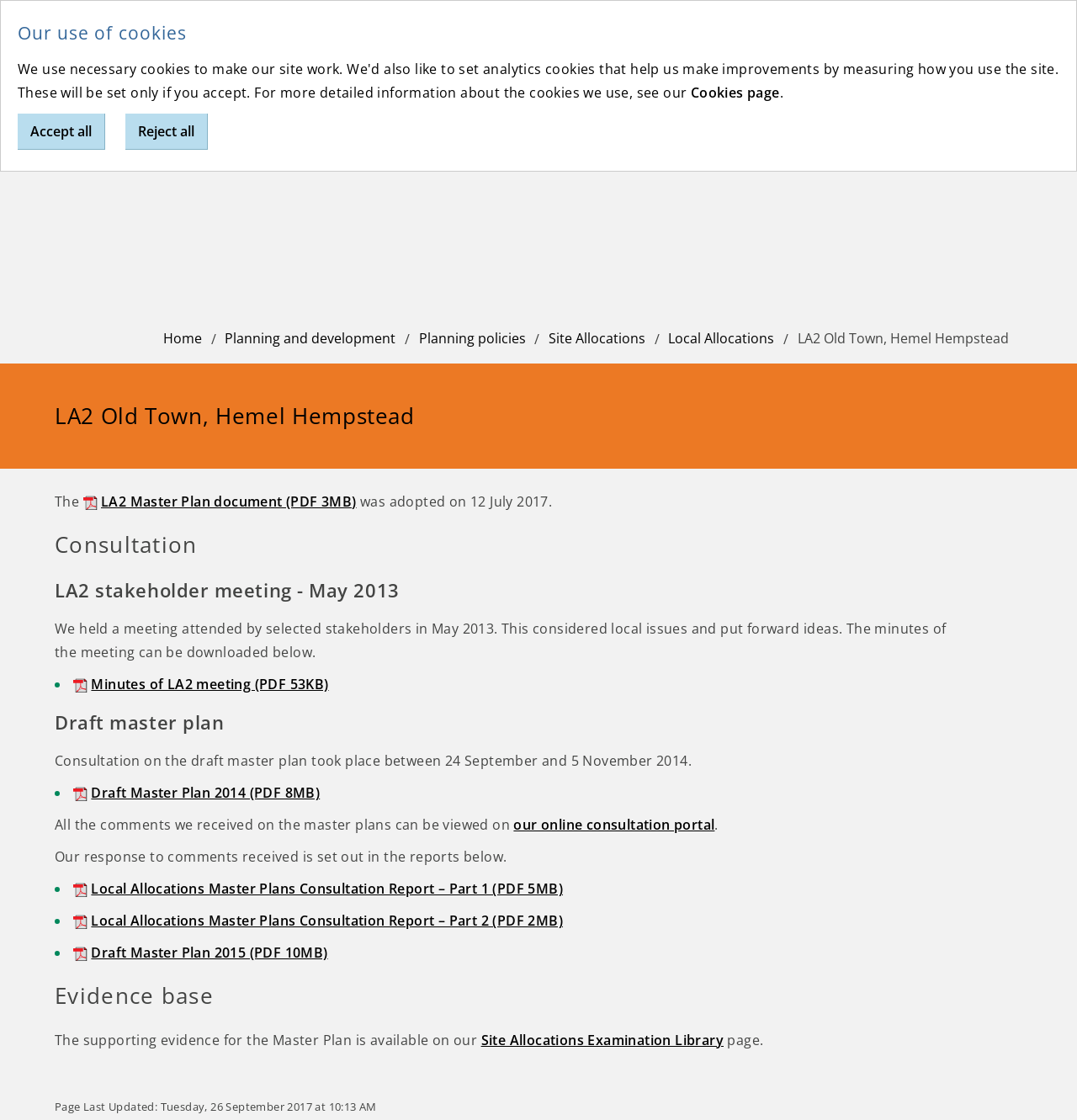Identify the bounding box coordinates for the UI element described as: "Surveillance and Citizenship". The coordinates should be provided as four floats between 0 and 1: [left, top, right, bottom].

None